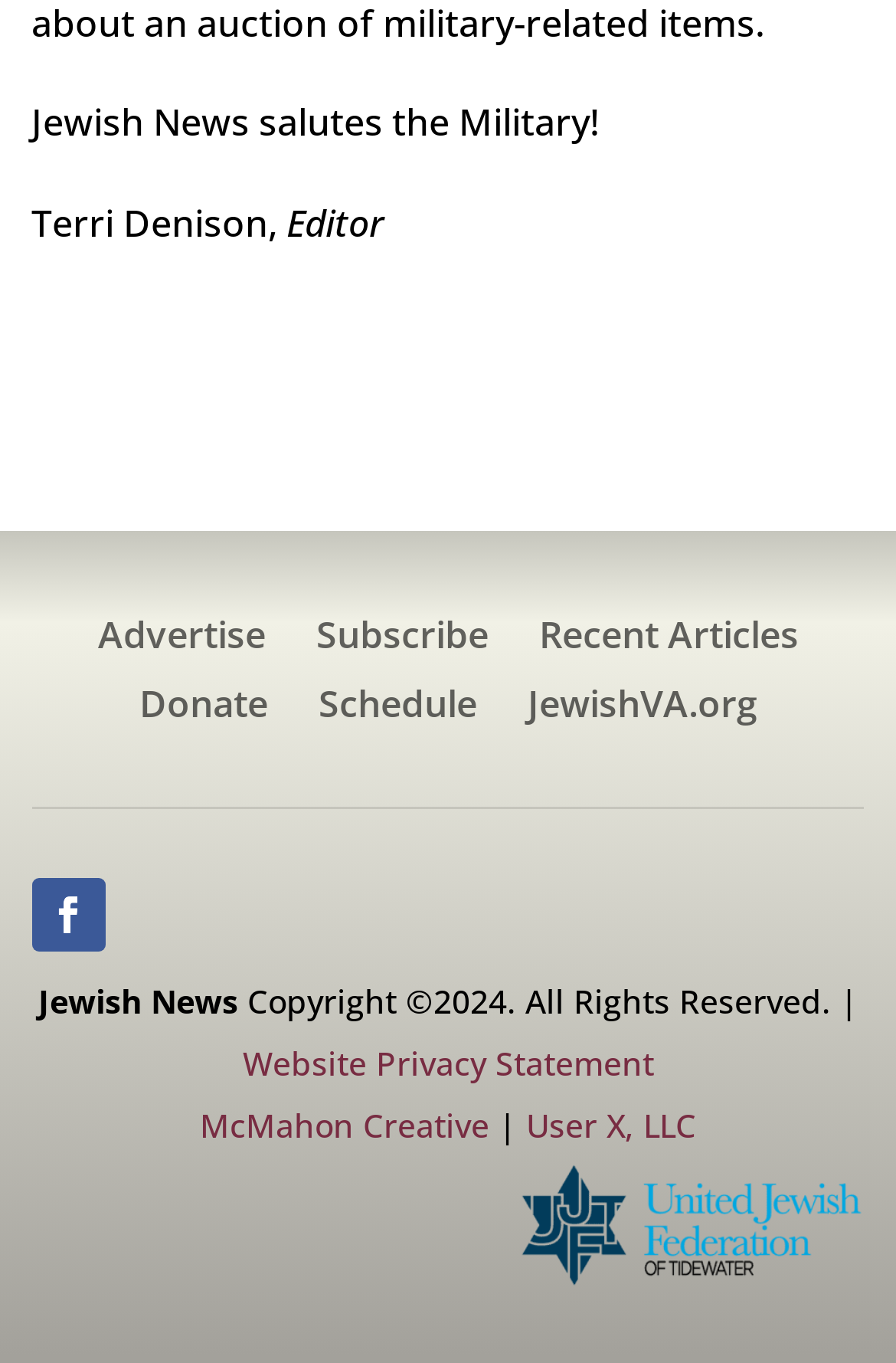Please pinpoint the bounding box coordinates for the region I should click to adhere to this instruction: "Go to page 2".

None